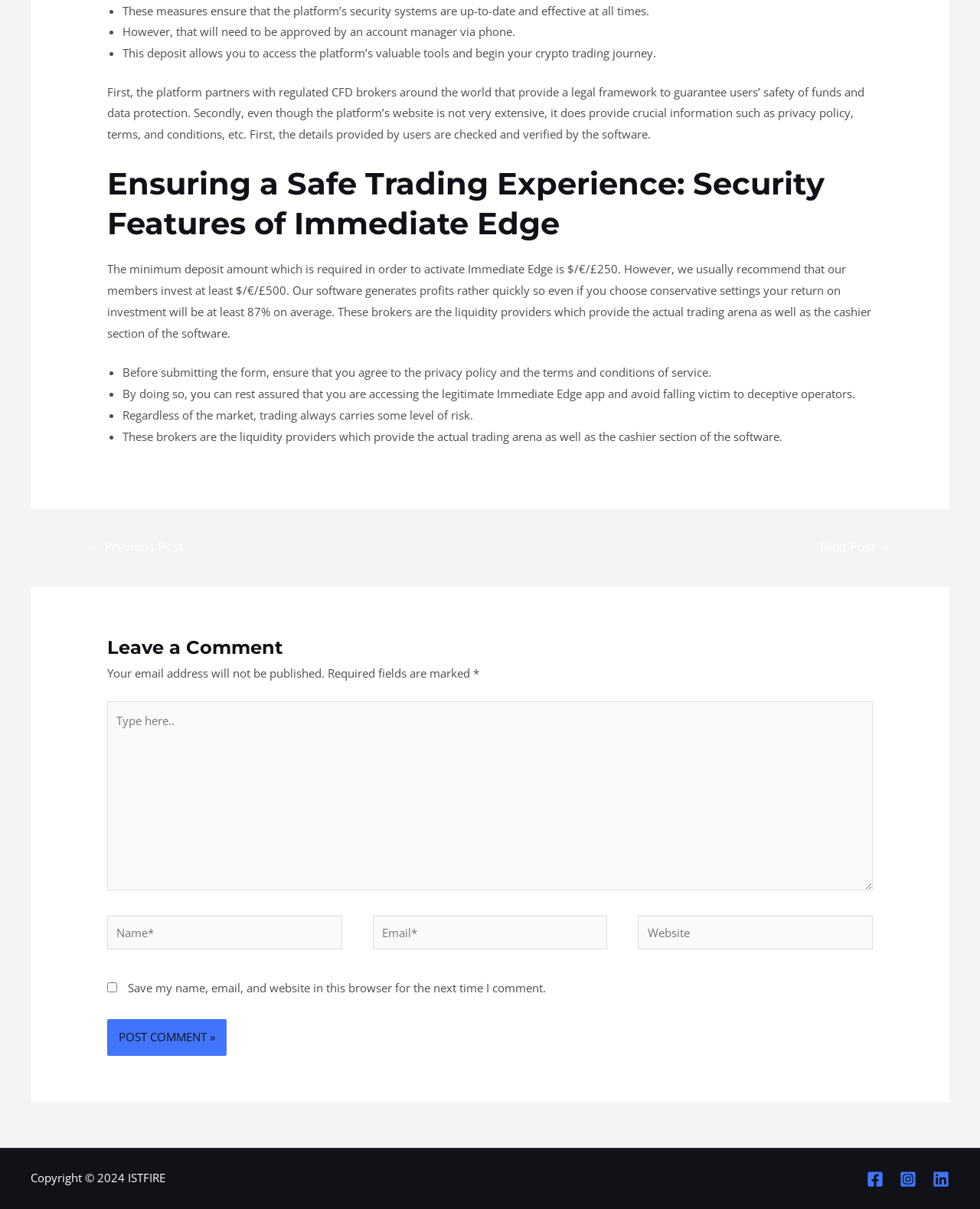Determine the bounding box coordinates for the clickable element required to fulfill the instruction: "Click the 'Next Post →' link". Provide the coordinates as four float numbers between 0 and 1, i.e., [left, top, right, bottom].

[0.818, 0.441, 0.928, 0.465]